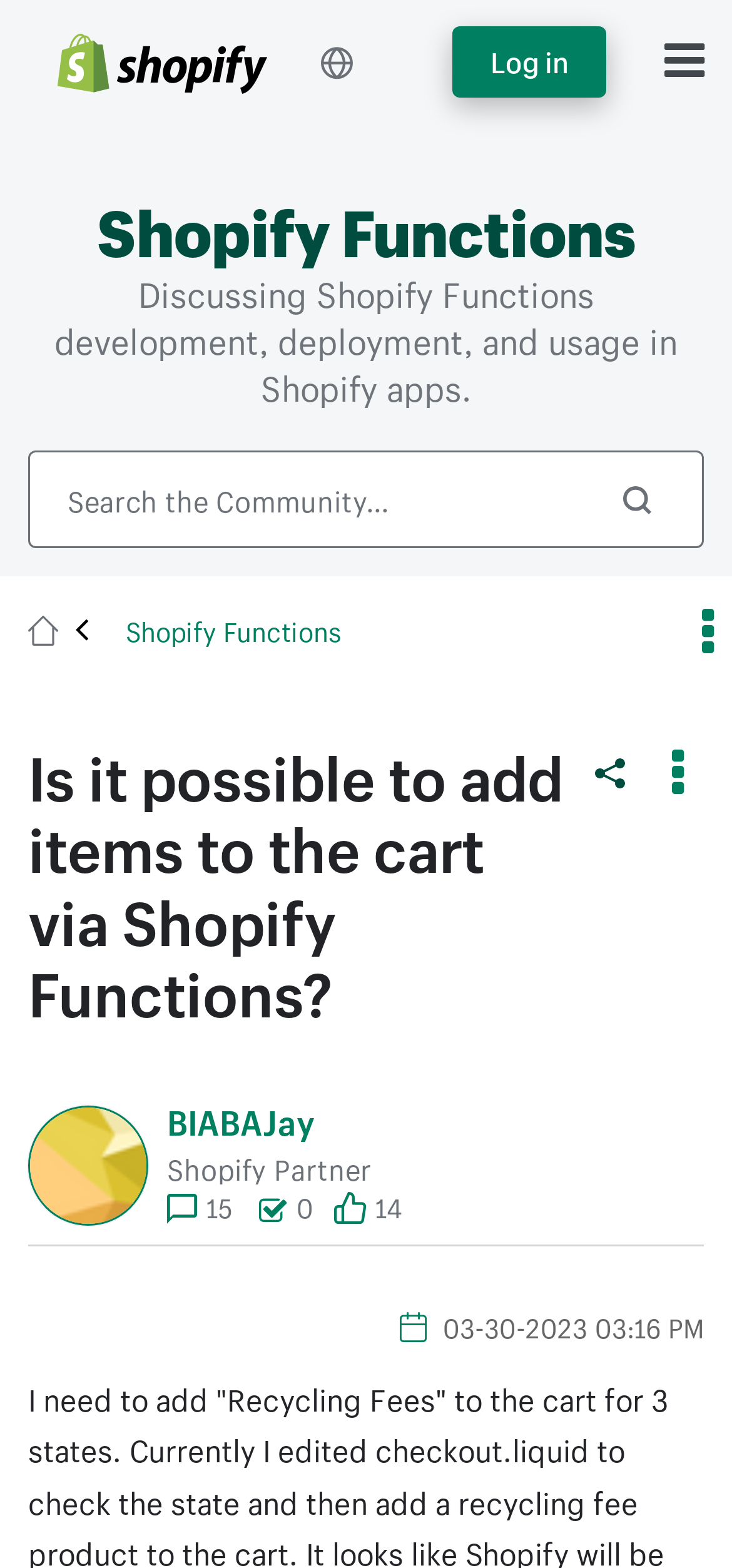Give a short answer to this question using one word or a phrase:
Who posted the question?

BIABAJay